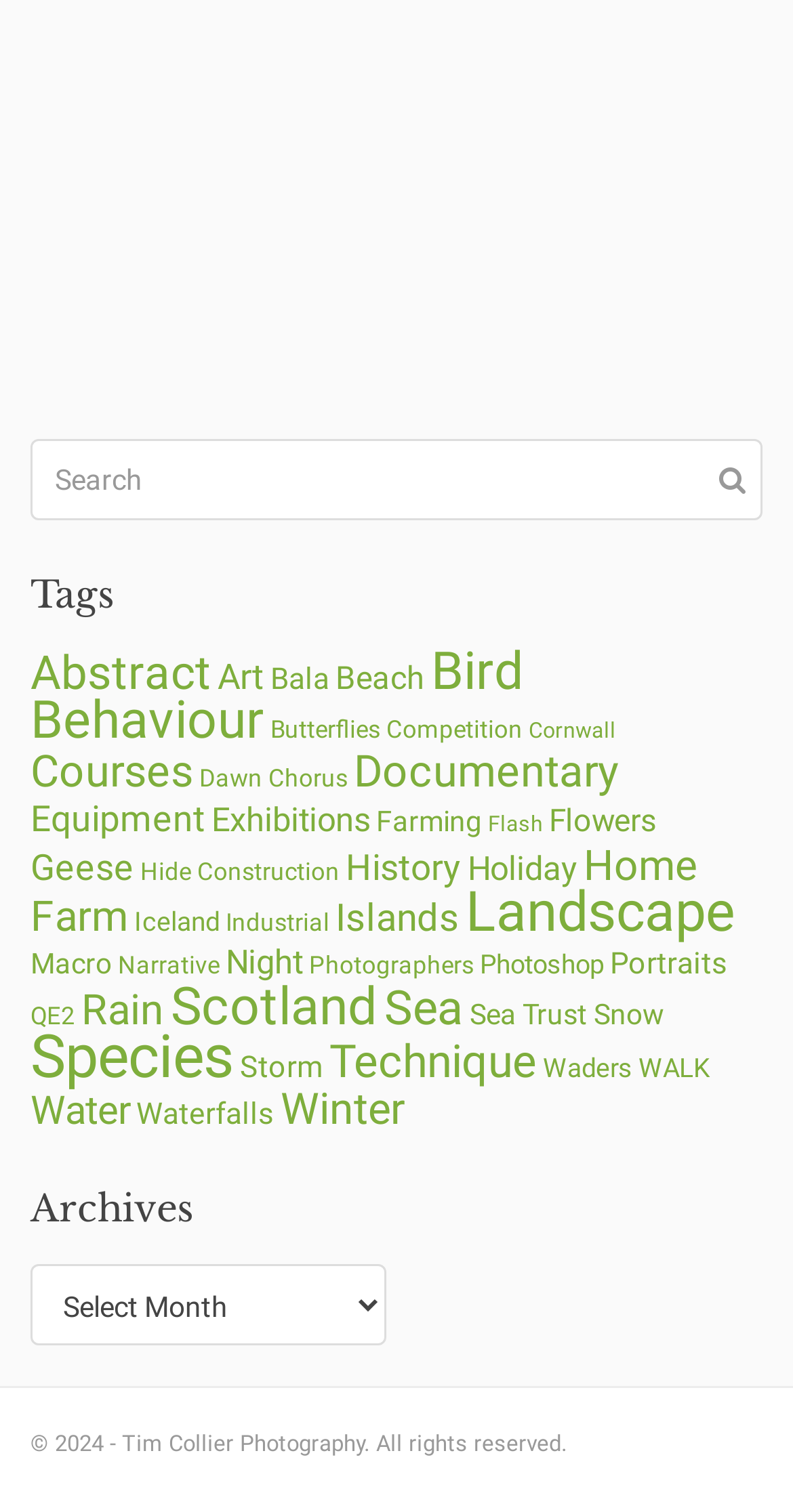How many items are in the 'Bird Behaviour' category?
Please provide a comprehensive answer based on the contents of the image.

By examining the link 'Bird Behaviour (69 items)', we can determine that there are 69 items in this category.